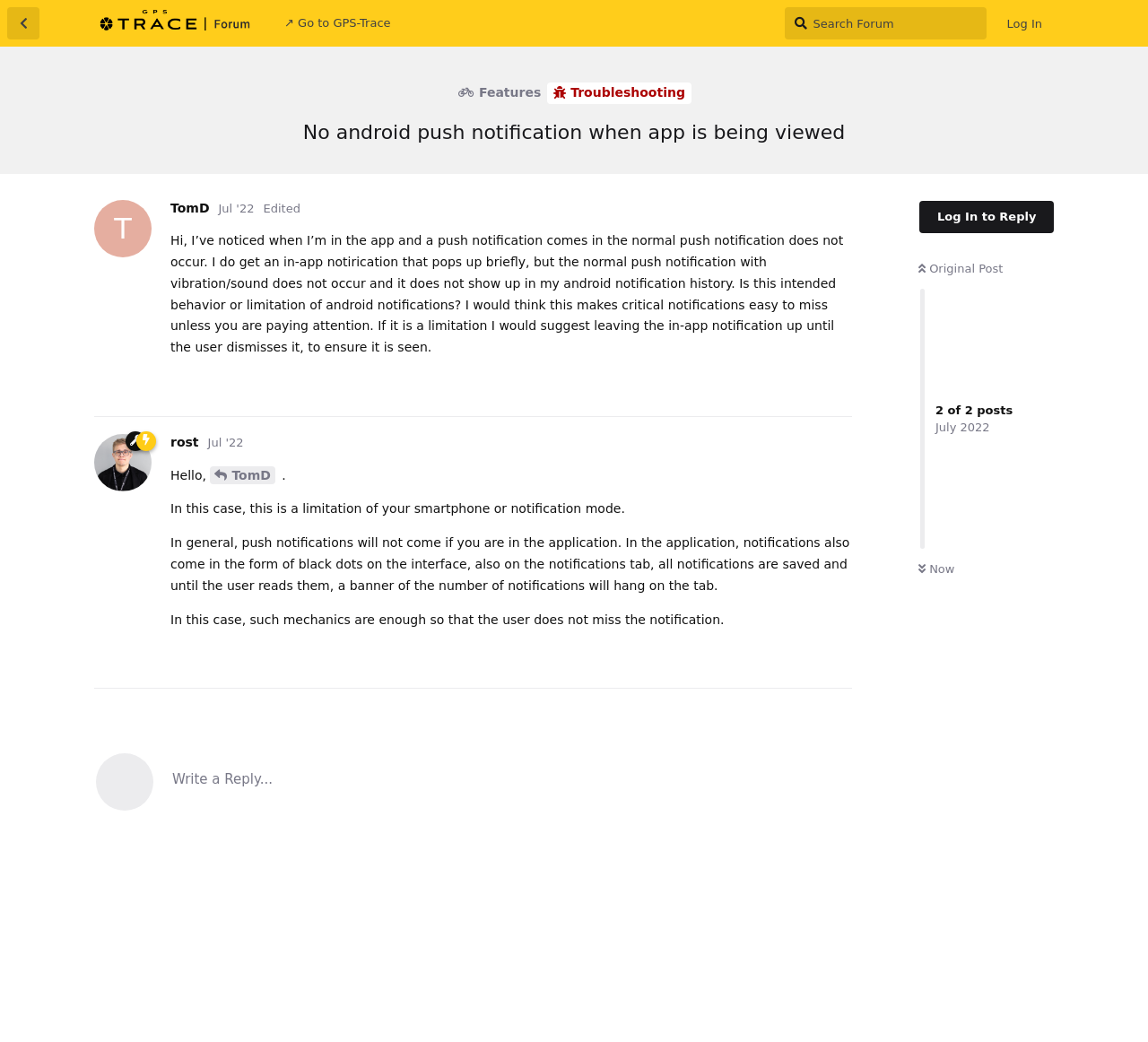Given the element description Log In to Reply, predict the bounding box coordinates for the UI element in the webpage screenshot. The format should be (top-left x, top-left y, bottom-right x, bottom-right y), and the values should be between 0 and 1.

[0.801, 0.193, 0.918, 0.224]